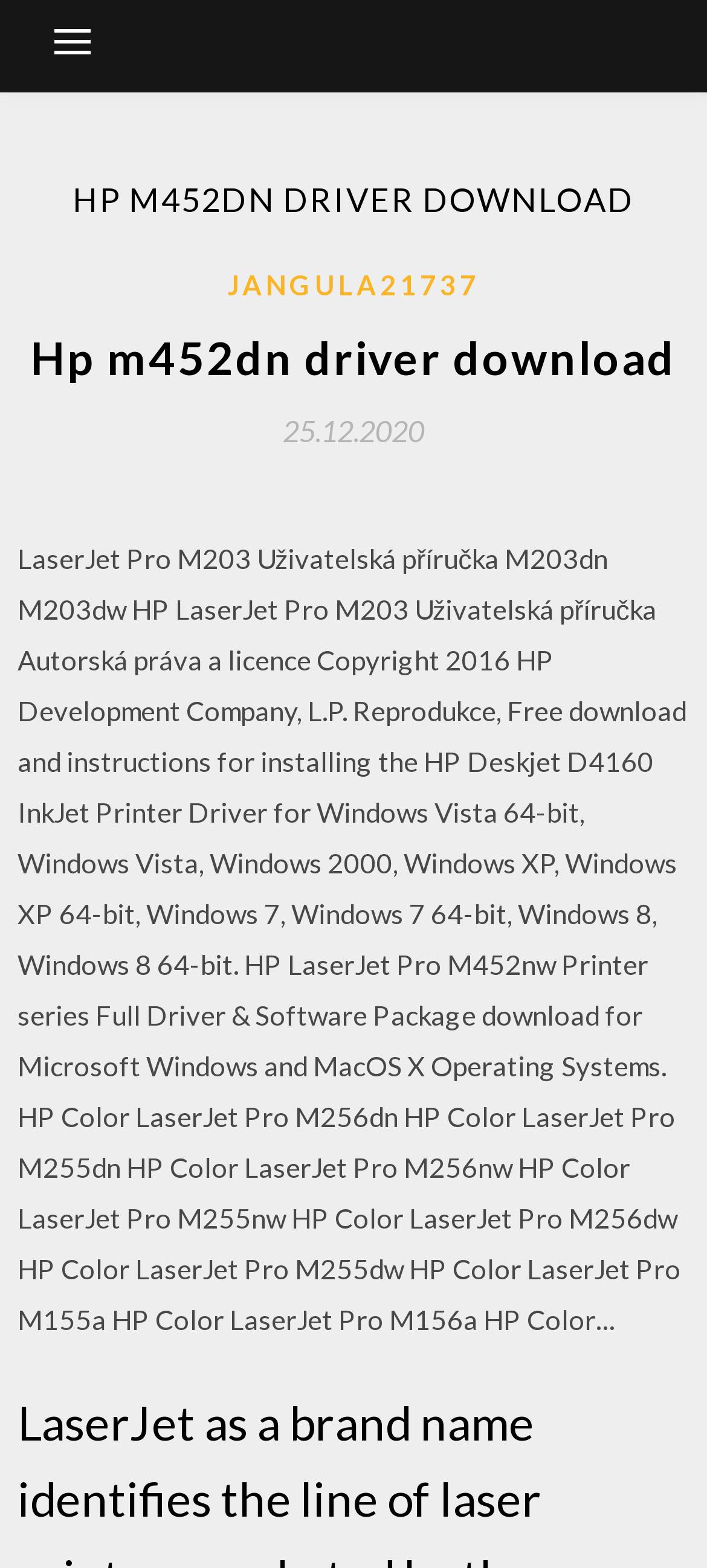Determine the webpage's heading and output its text content.

HP M452DN DRIVER DOWNLOAD